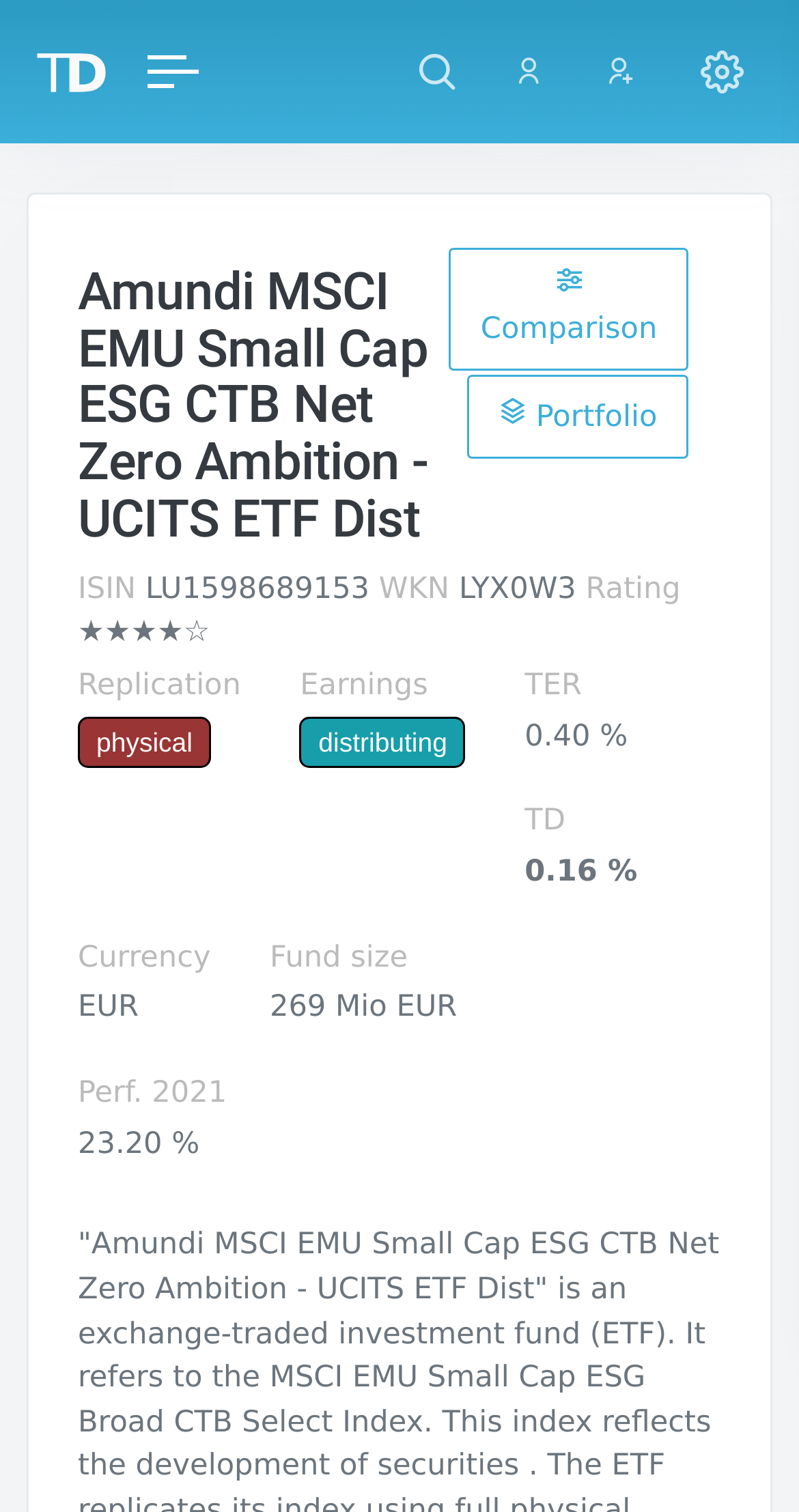Bounding box coordinates are specified in the format (top-left x, top-left y, bottom-right x, bottom-right y). All values are floating point numbers bounded between 0 and 1. Please provide the bounding box coordinate of the region this sentence describes: Register

[0.726, 0.0, 0.838, 0.095]